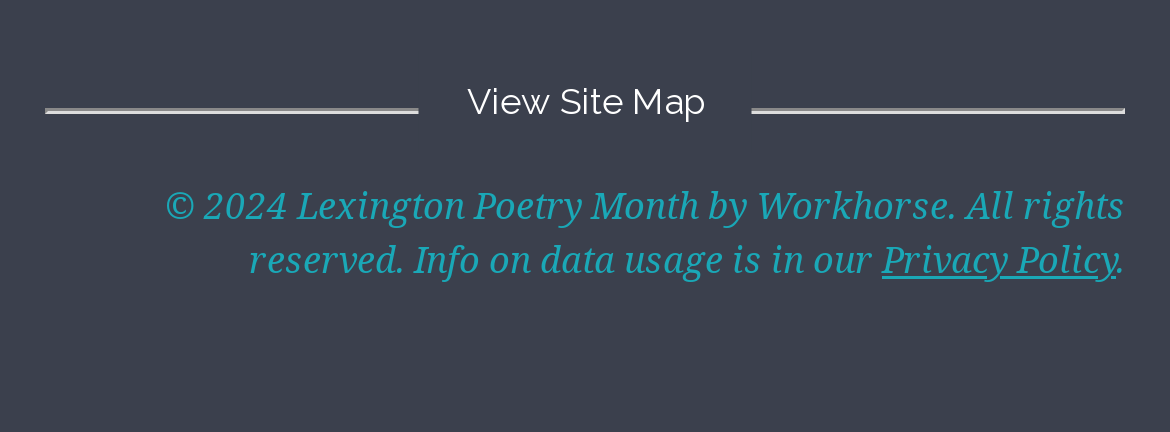Extract the bounding box coordinates of the UI element described by: "Privacy Policy". The coordinates should include four float numbers ranging from 0 to 1, e.g., [left, top, right, bottom].

[0.754, 0.544, 0.954, 0.662]